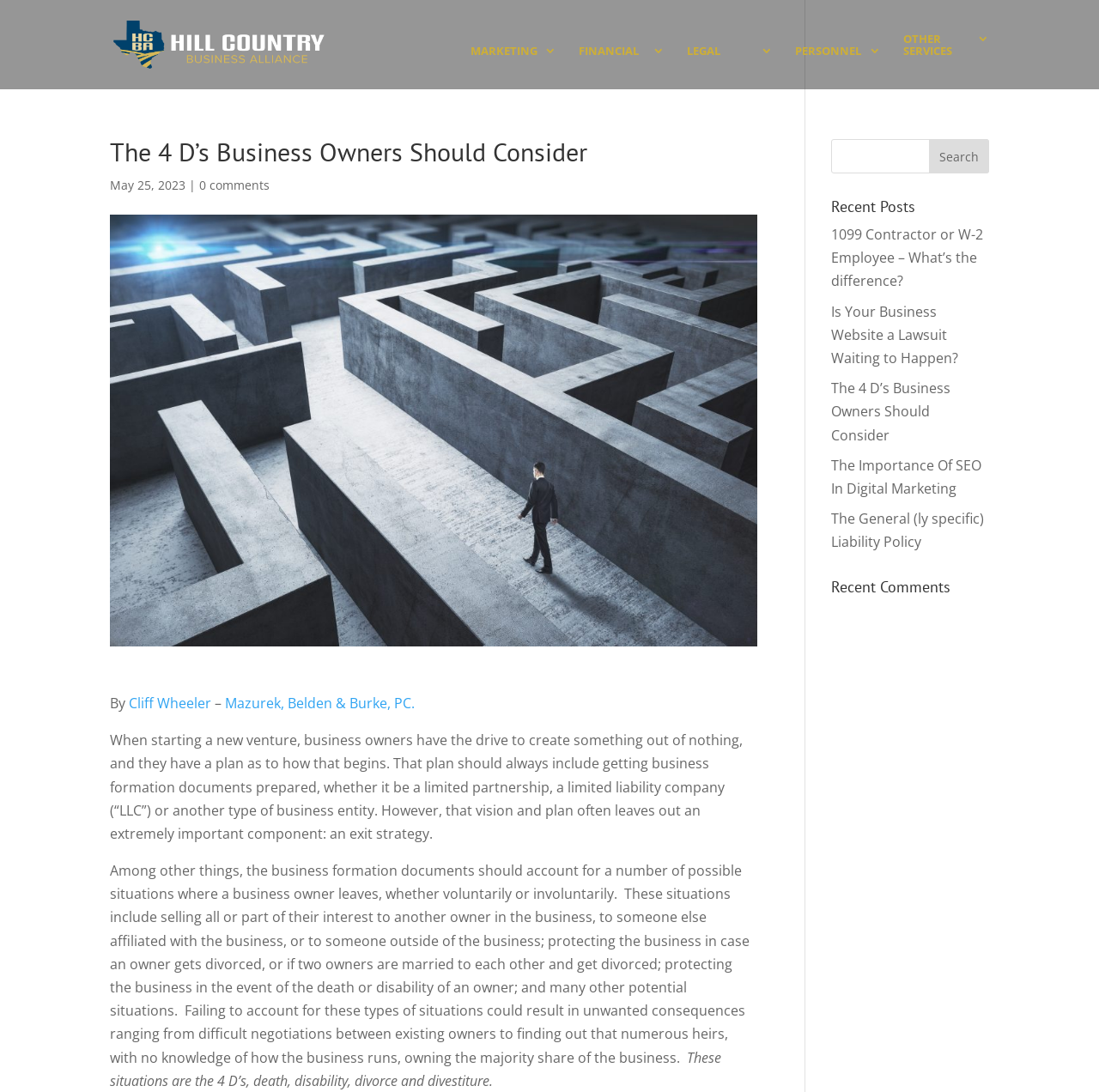How many recent posts are listed on the webpage?
Please provide a full and detailed response to the question.

I found the number of recent posts by counting the link elements that are listed under the 'Recent Posts' heading. There are 5 link elements, each representing a recent post.